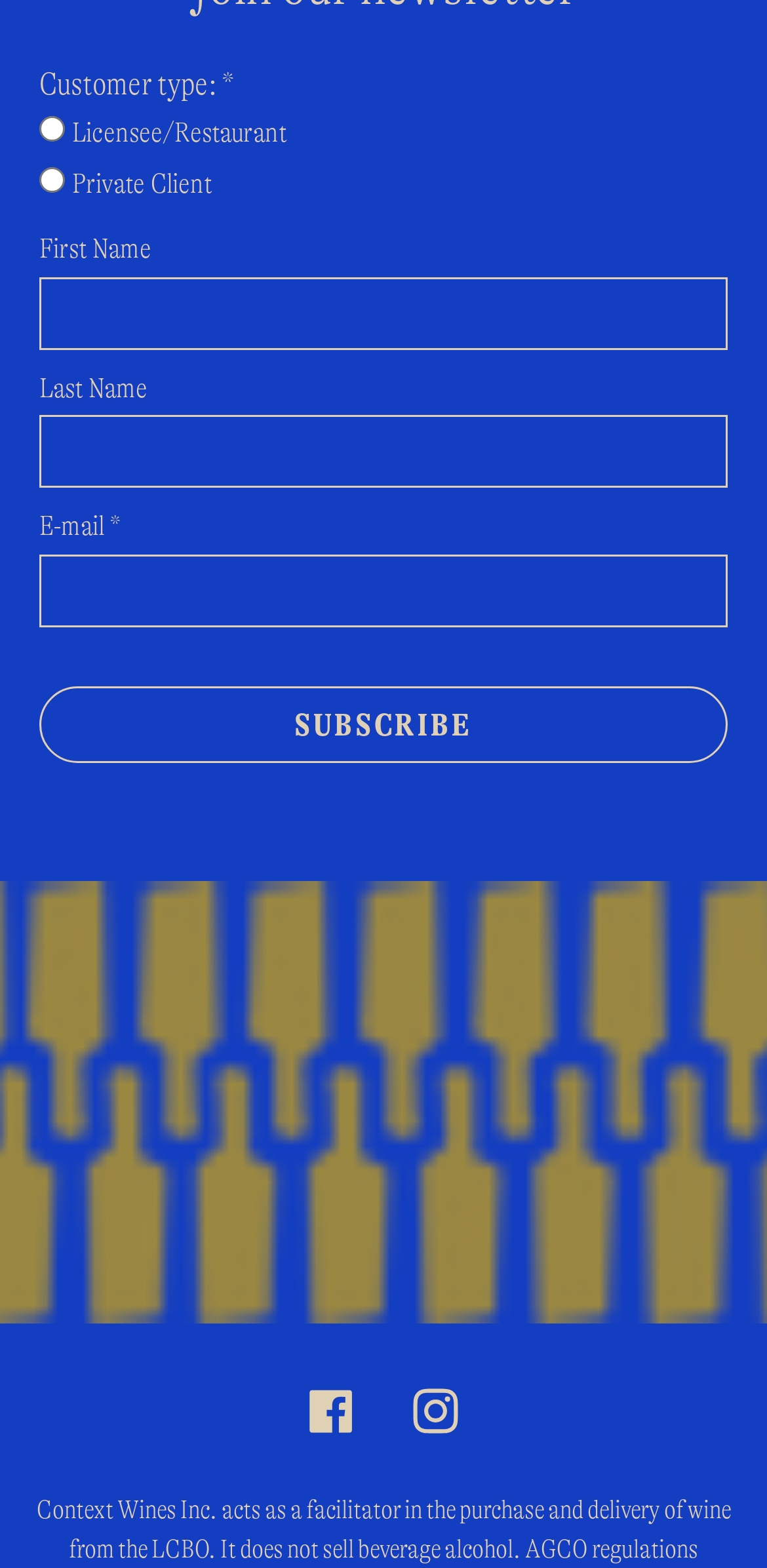Locate the bounding box coordinates of the element to click to perform the following action: 'Go to home page'. The coordinates should be given as four float values between 0 and 1, in the form of [left, top, right, bottom].

None